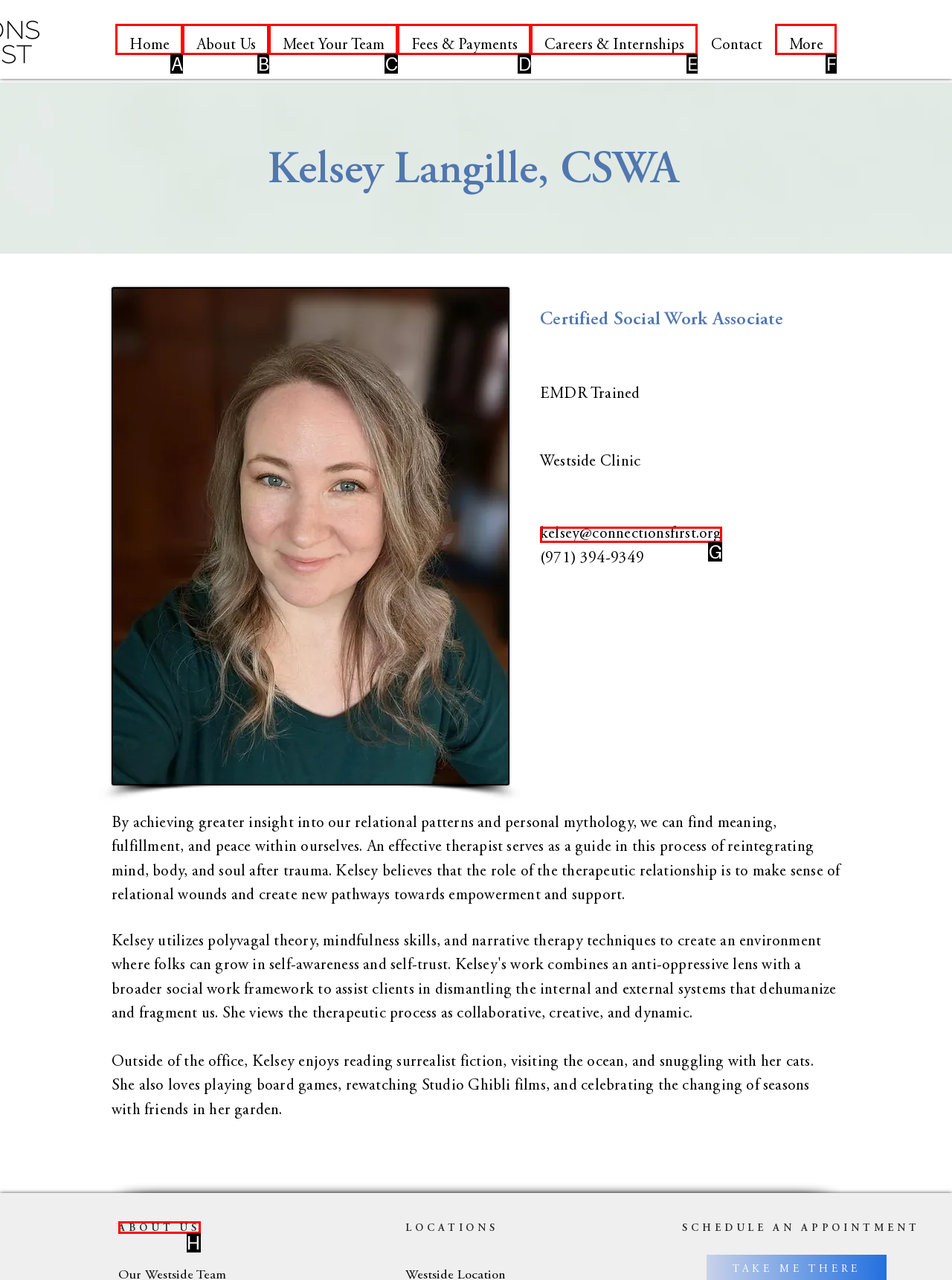Using the description: ABOUT US
Identify the letter of the corresponding UI element from the choices available.

H